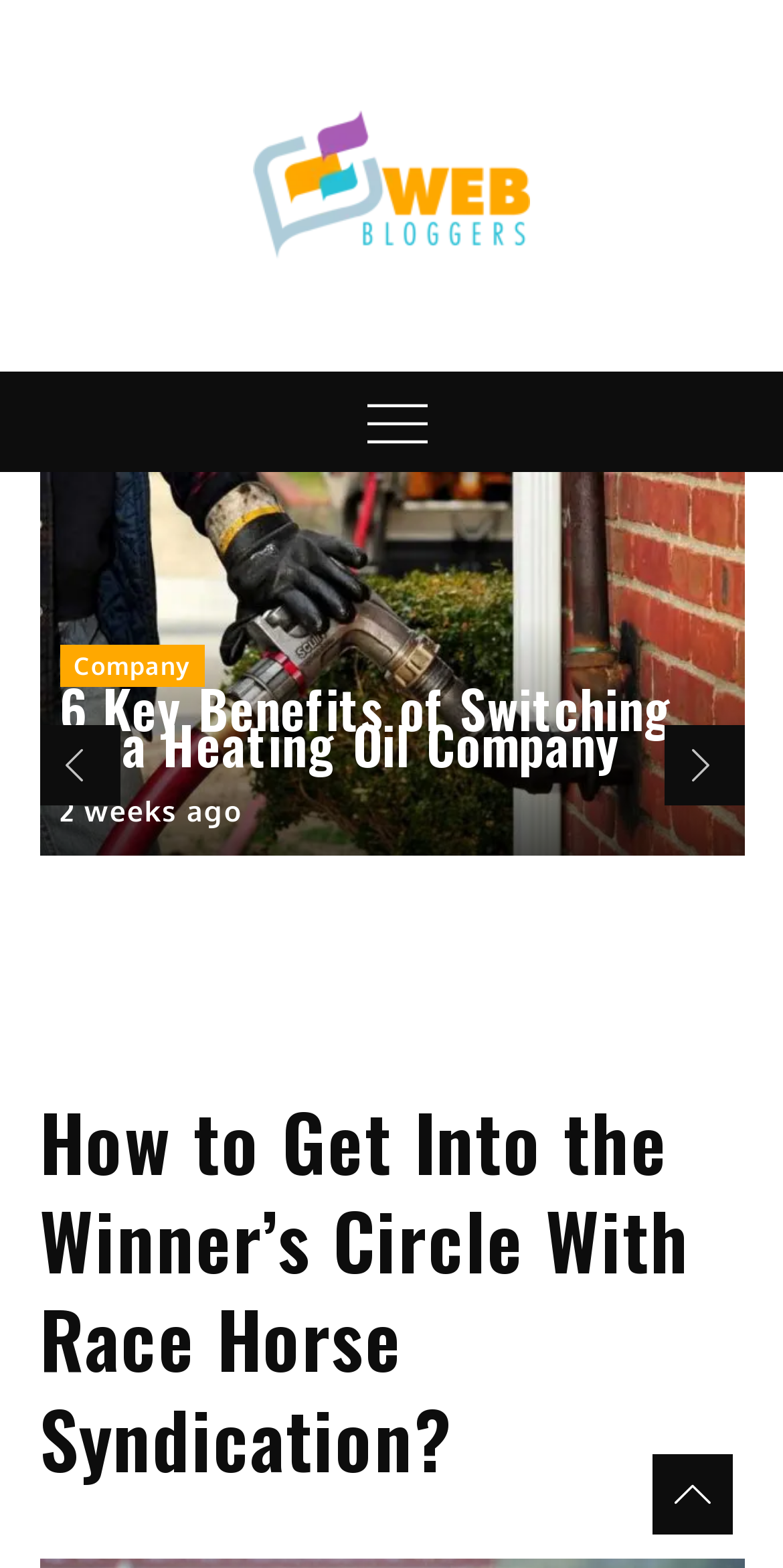Please identify the bounding box coordinates of the clickable area that will allow you to execute the instruction: "go to home page".

None